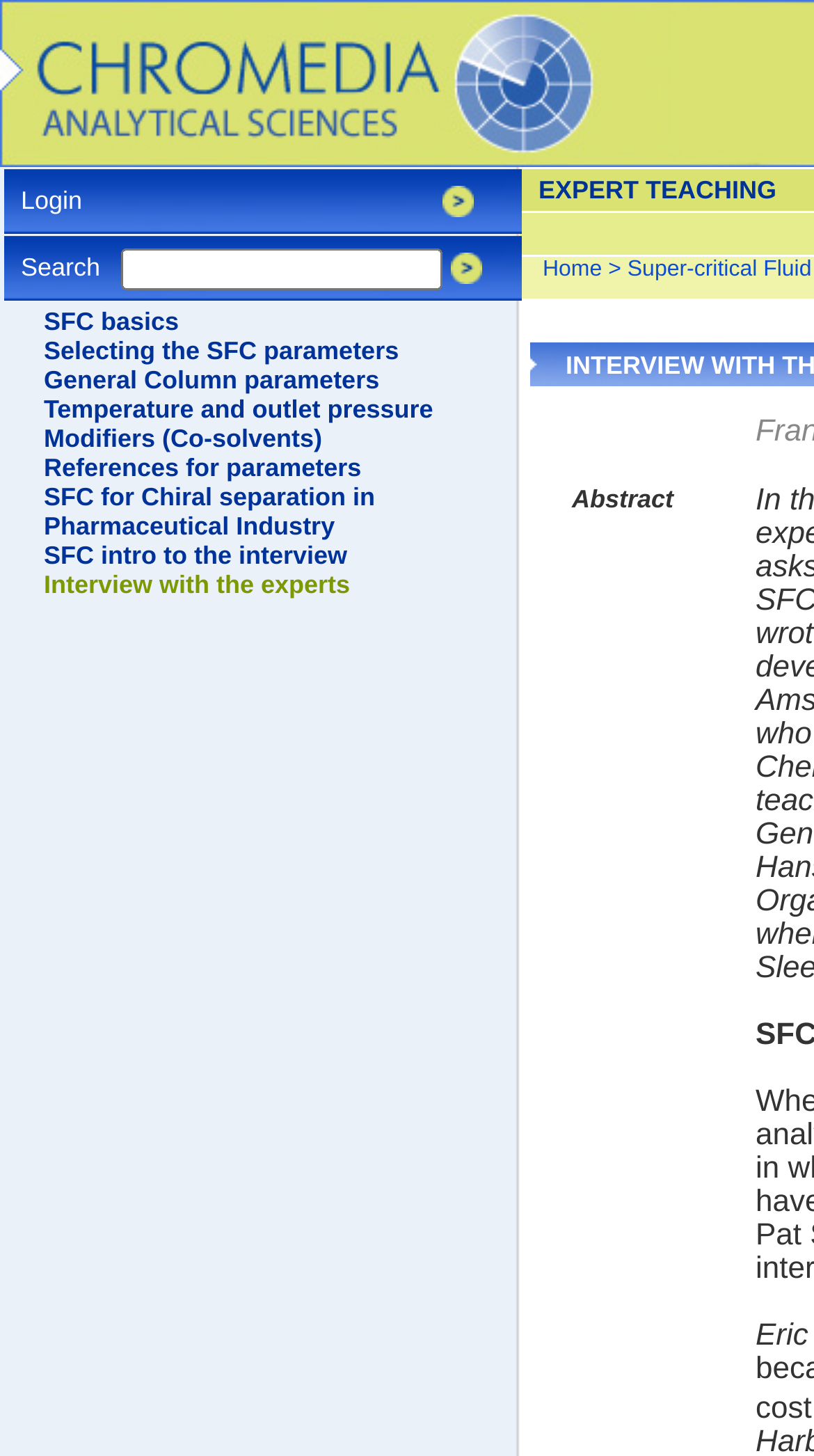Please identify the bounding box coordinates of where to click in order to follow the instruction: "Click on SFC basics".

[0.054, 0.211, 0.22, 0.231]